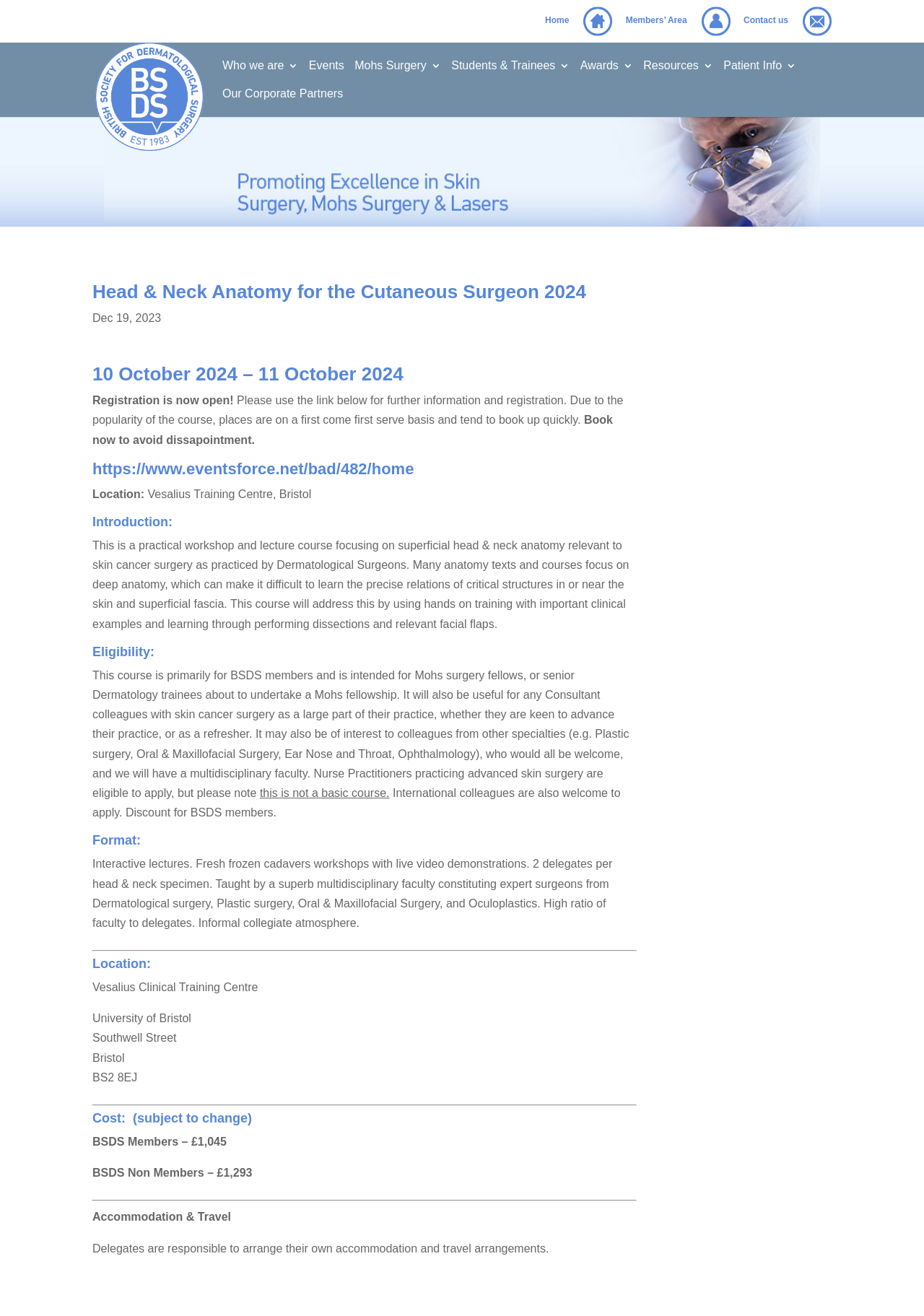Please find the bounding box coordinates (top-left x, top-left y, bottom-right x, bottom-right y) in the screenshot for the UI element described as follows: alt="British Society for Dermatological Surgery"

[0.103, 0.068, 0.221, 0.077]